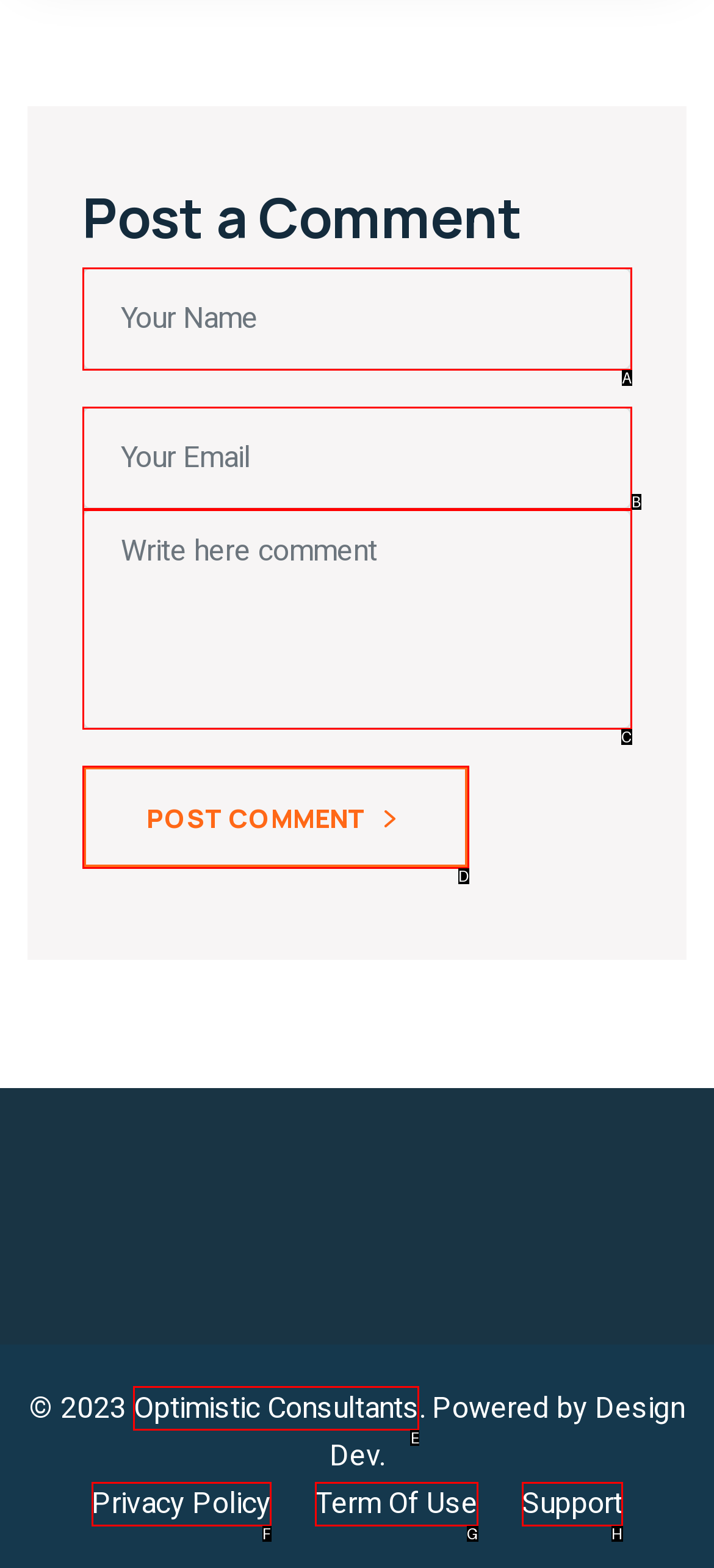Identify the HTML element you need to click to achieve the task: Visit Optimistic Consultants. Respond with the corresponding letter of the option.

E